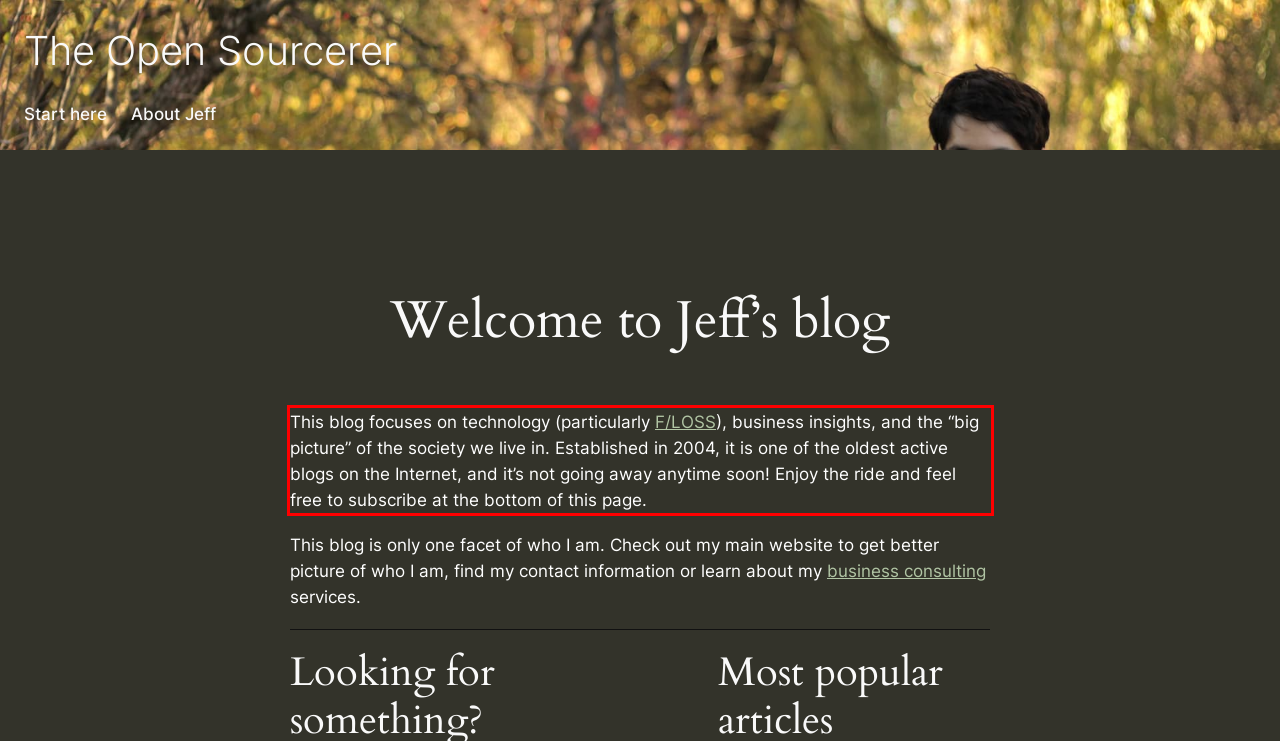There is a screenshot of a webpage with a red bounding box around a UI element. Please use OCR to extract the text within the red bounding box.

This blog focuses on technology (particularly F/LOSS), business insights, and the “big picture” of the society we live in. Established in 2004, it is one of the oldest active blogs on the Internet, and it’s not going away anytime soon! Enjoy the ride and feel free to subscribe at the bottom of this page.